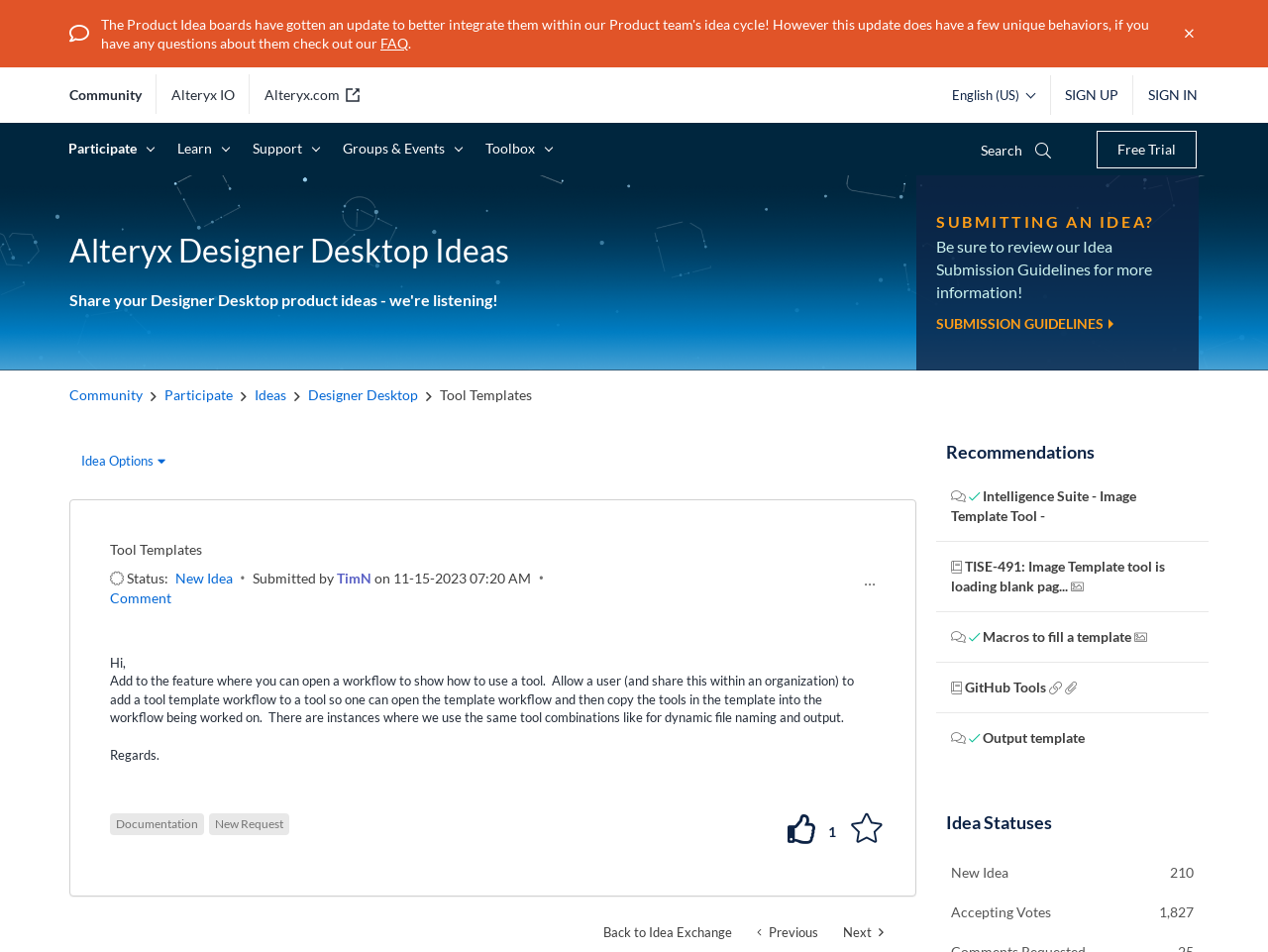Please provide a short answer using a single word or phrase for the question:
What is the name of the author of the idea?

TimN